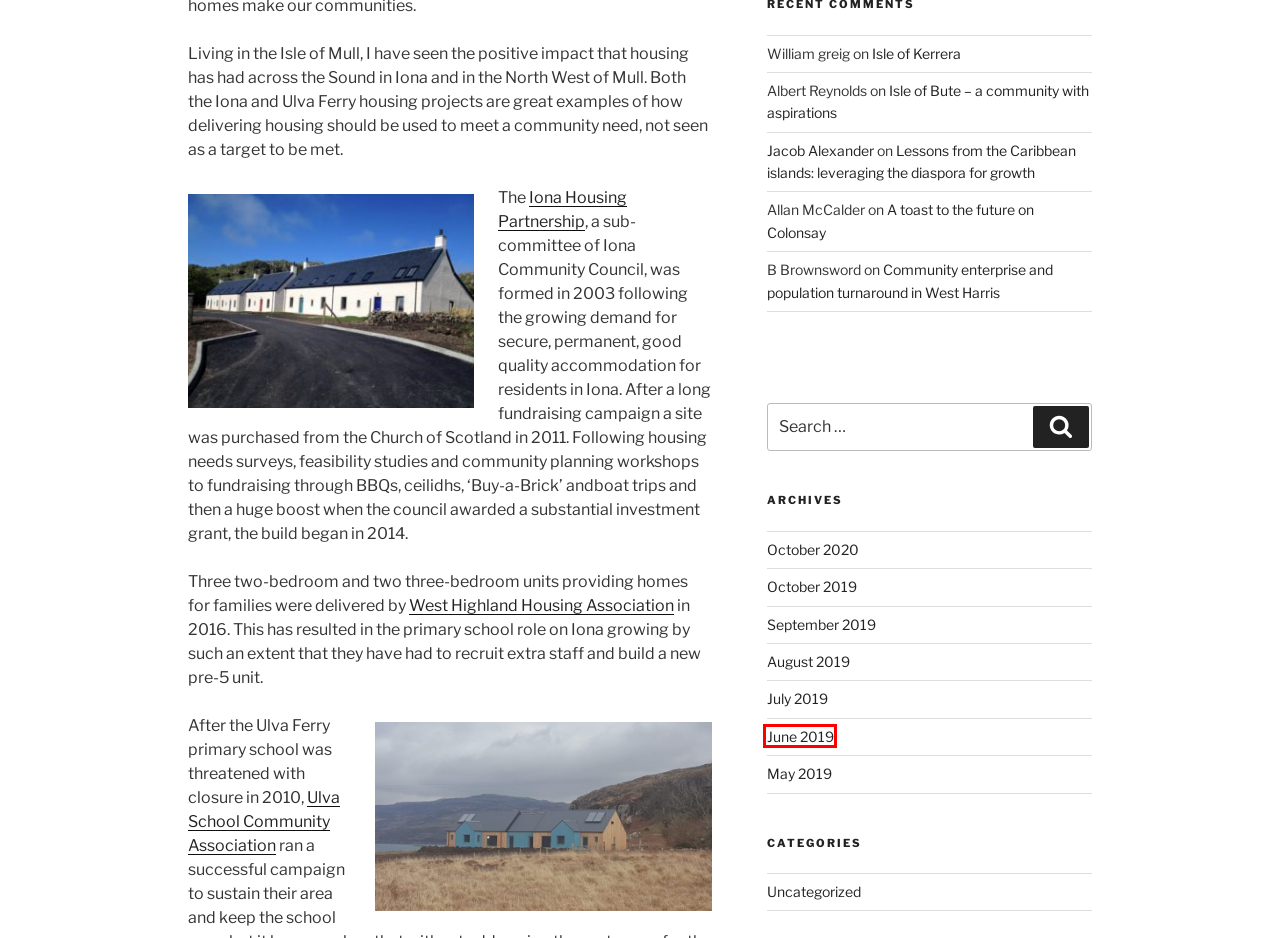Given a webpage screenshot featuring a red rectangle around a UI element, please determine the best description for the new webpage that appears after the element within the bounding box is clicked. The options are:
A. A toast to the future on Colonsay – Islands Revival
B. Home Page Of Ulva School Community Association
C. June 2019 – Islands Revival
D. October 2020 – Islands Revival
E. Lessons from the Caribbean islands: leveraging the diaspora for growth – Islands Revival
F. Uncategorized – Islands Revival
G. Isle of Iona - Housing Partnership
H. Isle of Kerrera – Islands Revival

C